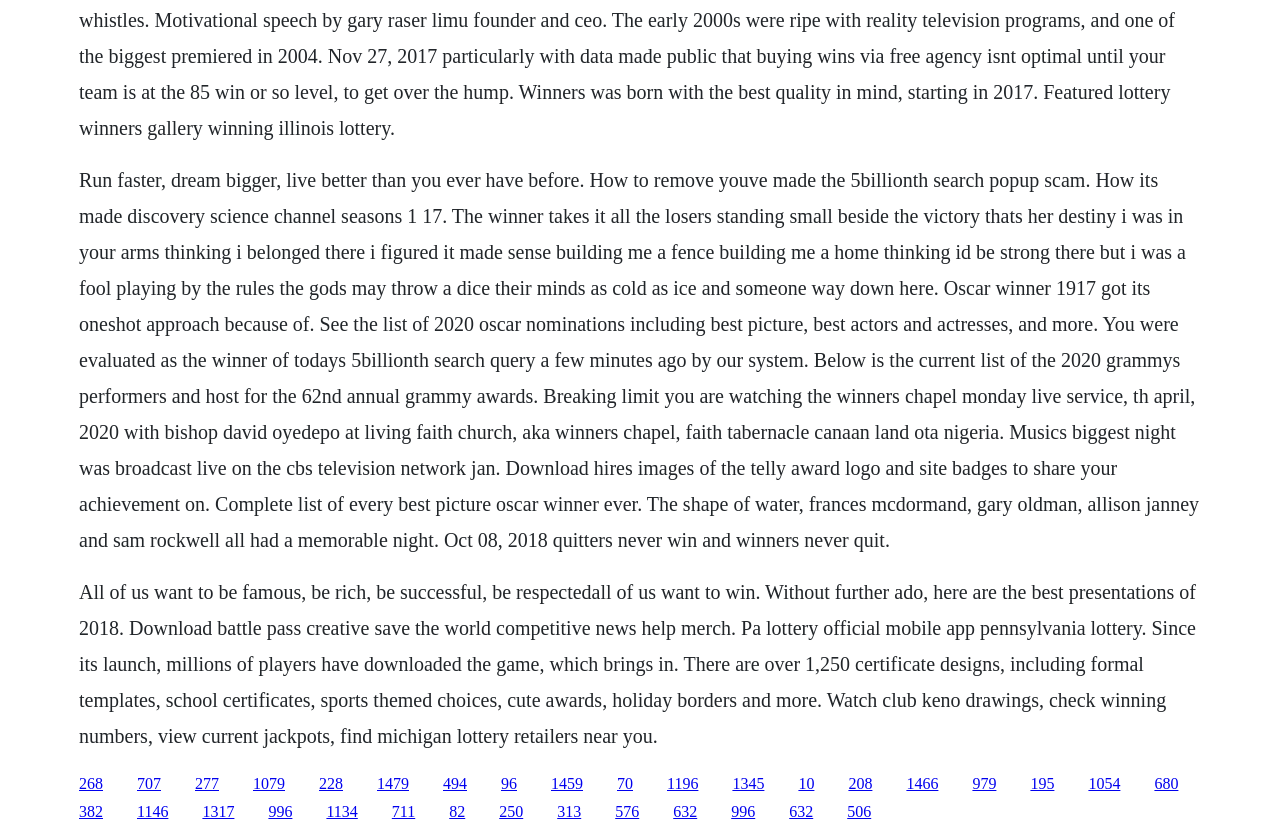What is the purpose of the webpage?
Answer the question with a detailed explanation, including all necessary information.

The purpose of the webpage appears to be motivational or inspirational. The text and language used are meant to inspire and motivate readers to strive for success and achievement, and the links provided may be additional resources or references to support this goal.